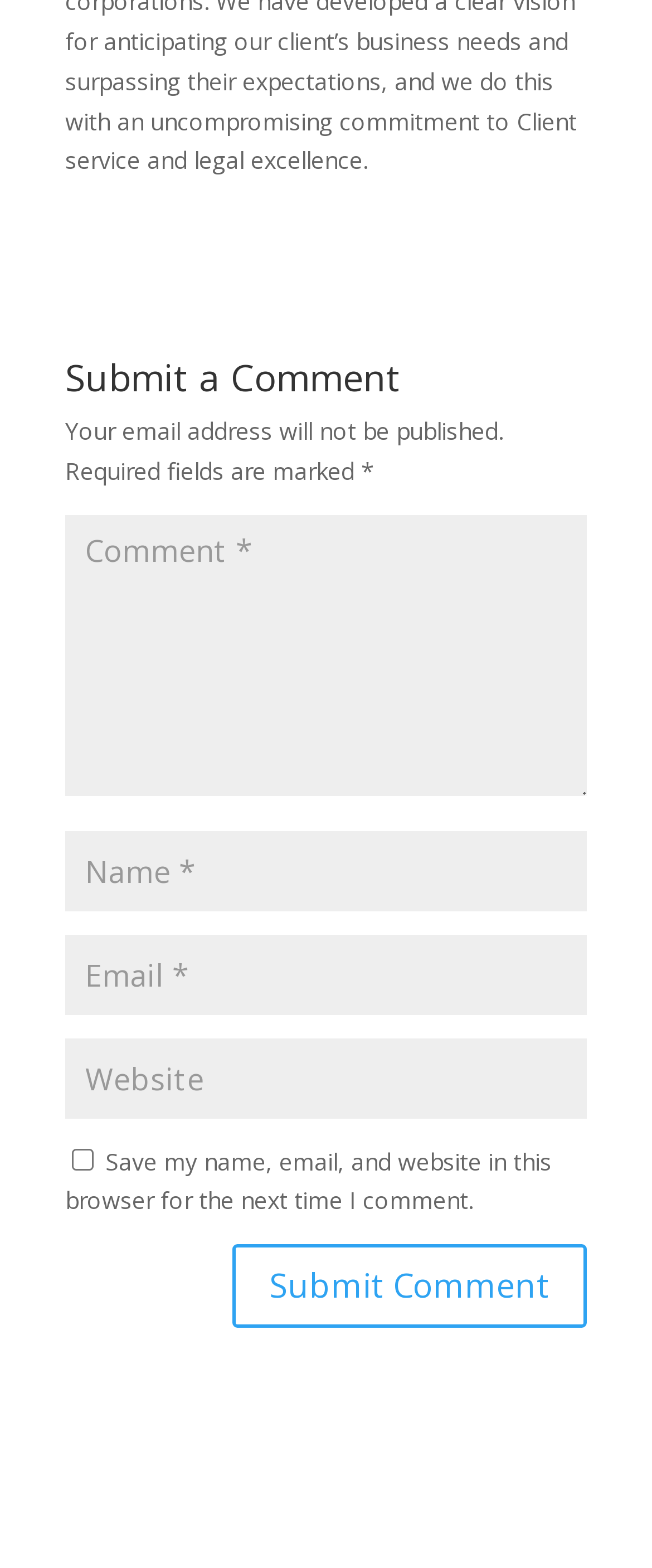Respond with a single word or phrase to the following question:
What is the required information to submit a comment?

Name, Email, Comment